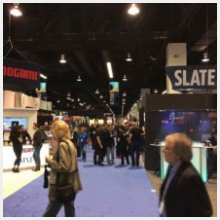Craft a detailed explanation of the image.

The image captures a bustling scene from the Winter NAMM 2017 event, showcasing a vibrant atmosphere filled with attendees and exhibitors. The foreground features a few individuals walking along a blue carpet, indicative of the show's layout. On either side, various vendor displays can be seen, including recognizable brand signage such as "Slate" and "Hogarth." The well-lit hall is buzzing with people, highlighting the excitement and engagement typical of such industry gatherings. This image conveys the essence of a major music production conference, where professionals come together to explore new technologies, products, and collaborations in the music and audio sectors.